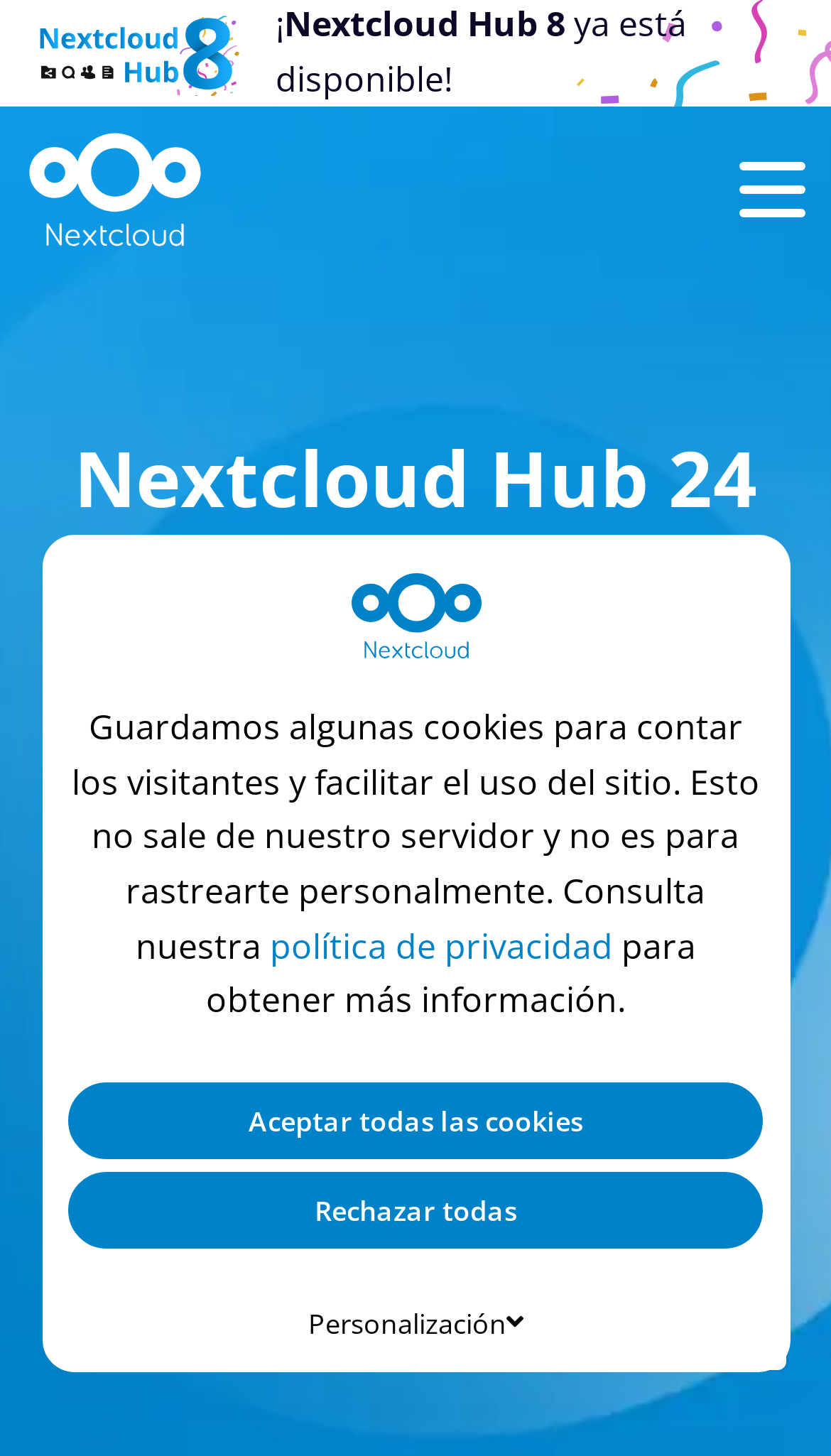What is the main heading displayed on the webpage? Please provide the text.

Nextcloud Hub 24 challenges Big Tech with GDPR compliant User Migration